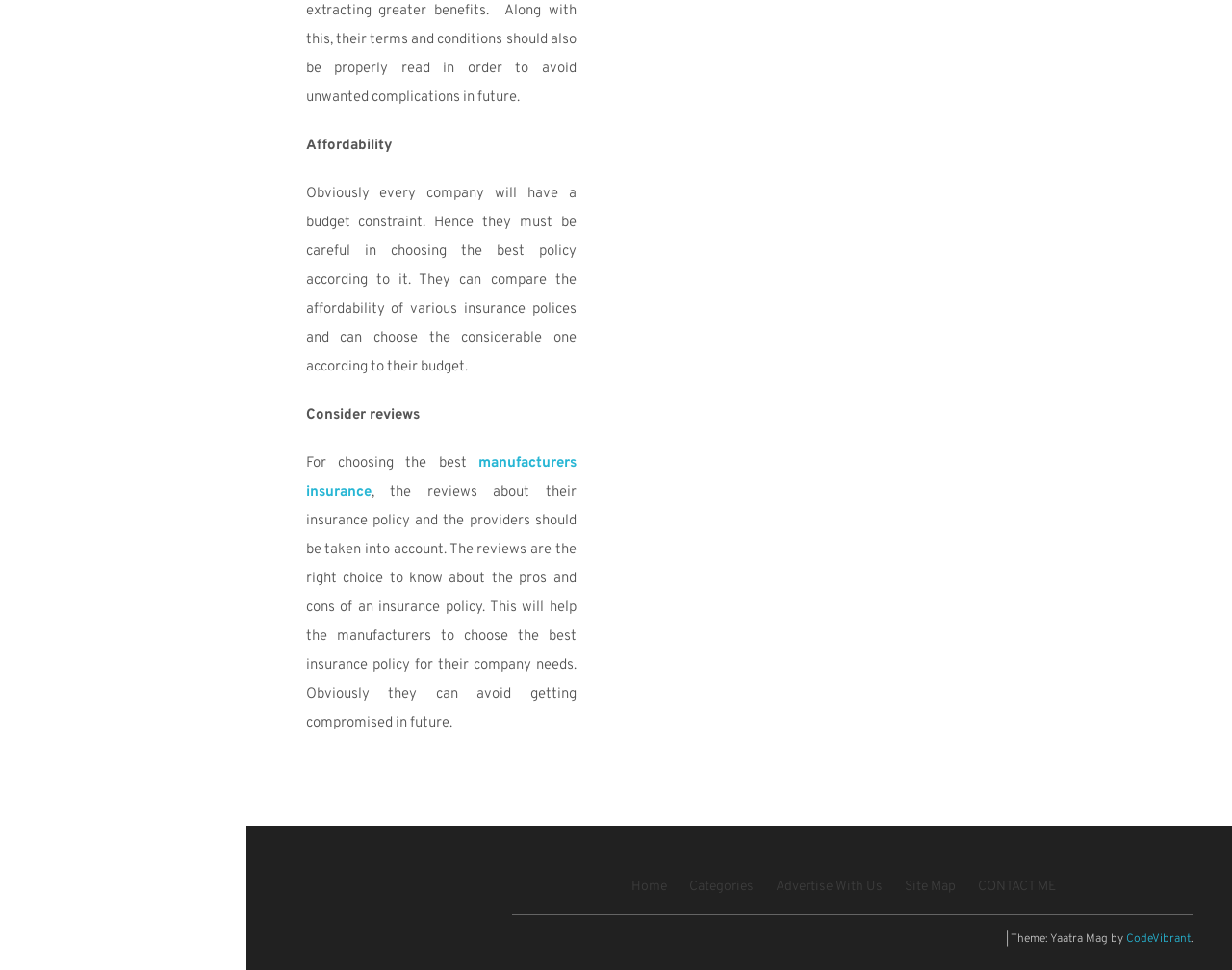Determine the bounding box coordinates of the UI element described by: "Advertise With Us".

[0.629, 0.906, 0.716, 0.923]